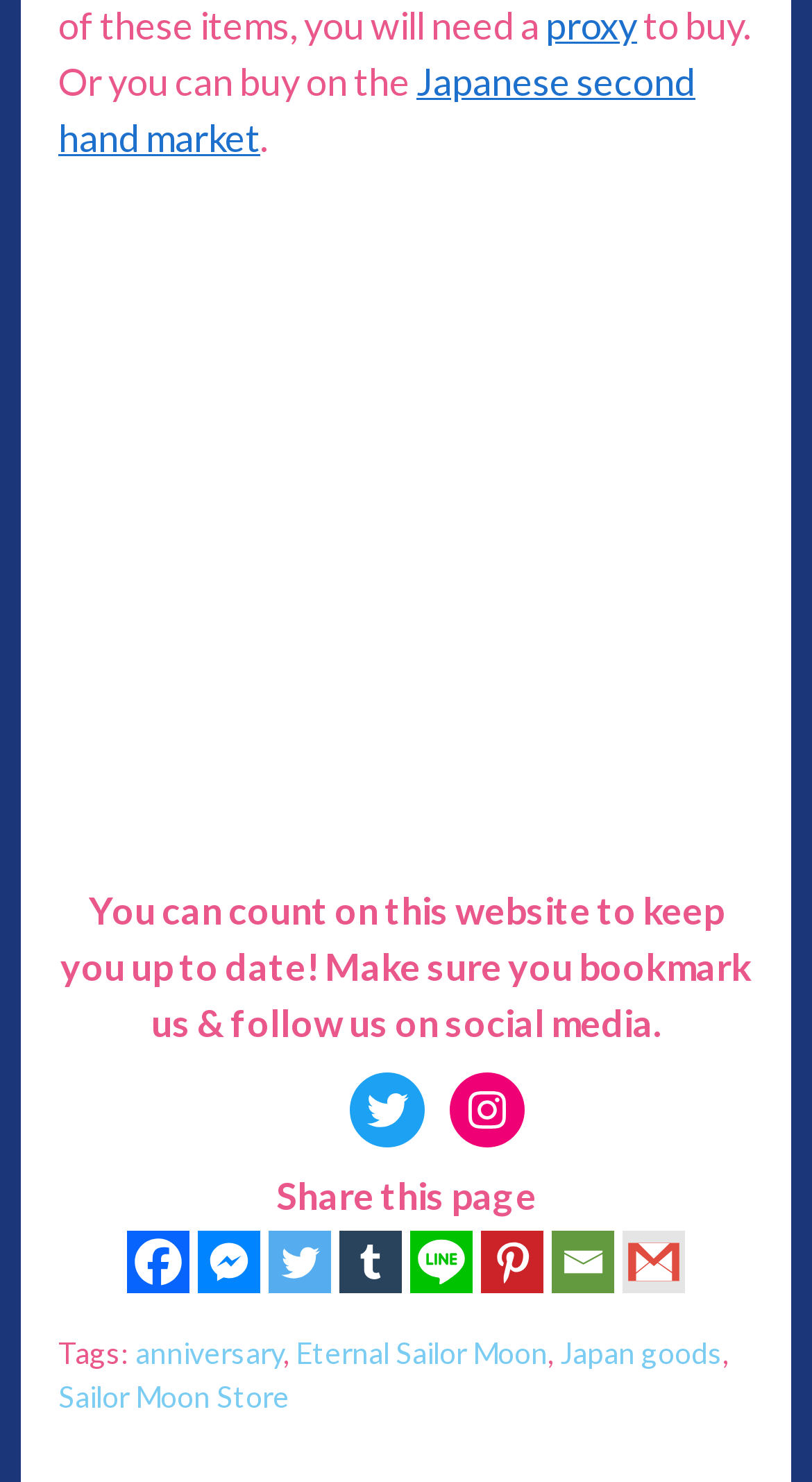What is the website about?
Answer the question using a single word or phrase, according to the image.

Sailor Moon Store